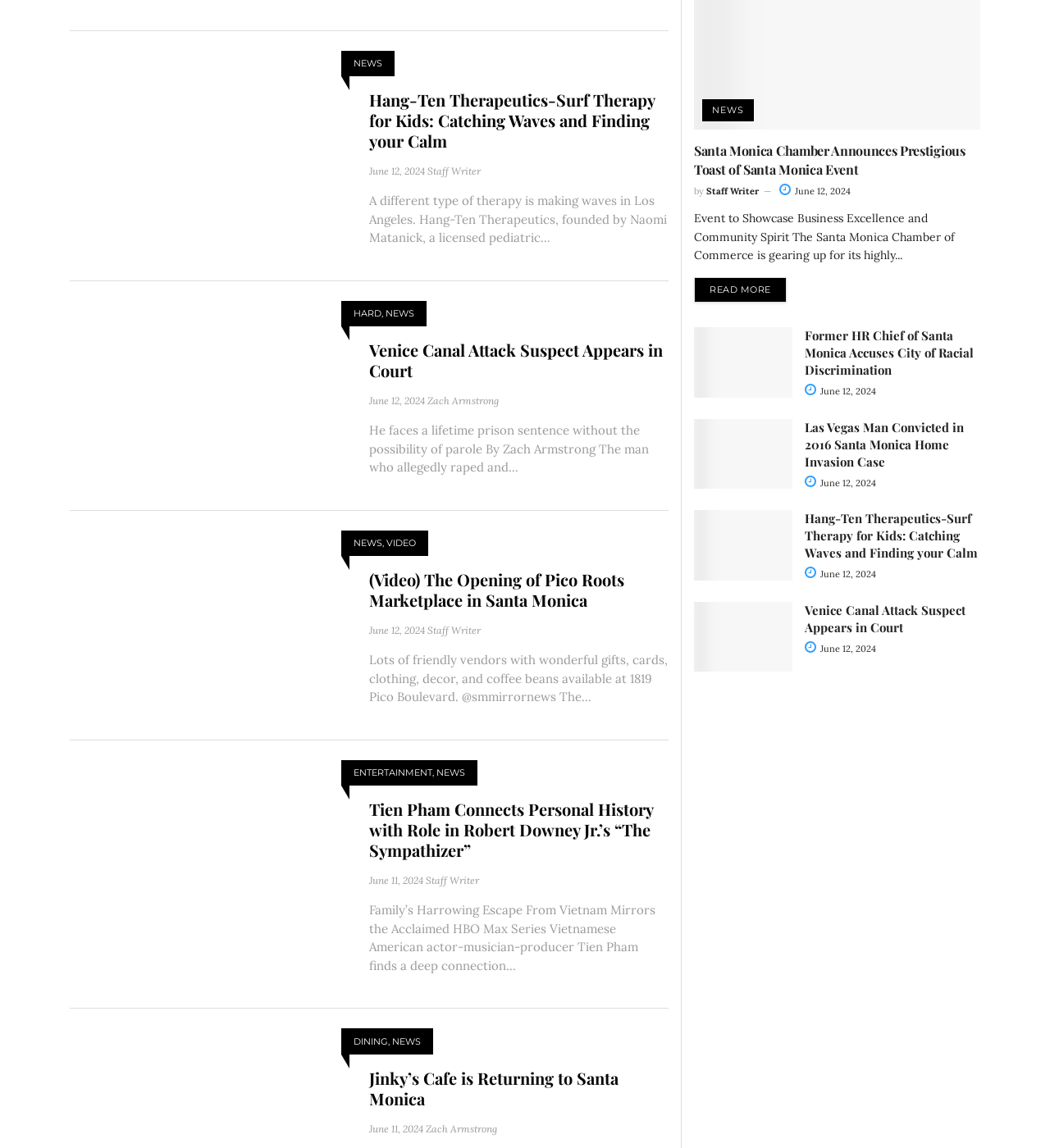What is the date of the article 'Hang-Ten Therapeutics-Surf Therapy for Kids: Catching Waves and Finding your Calm'?
Kindly offer a detailed explanation using the data available in the image.

I found the date by looking at the StaticText element with the text 'June 12, 2024' which is located near the heading element with the text 'Hang-Ten Therapeutics-Surf Therapy for Kids: Catching Waves and Finding your Calm'.